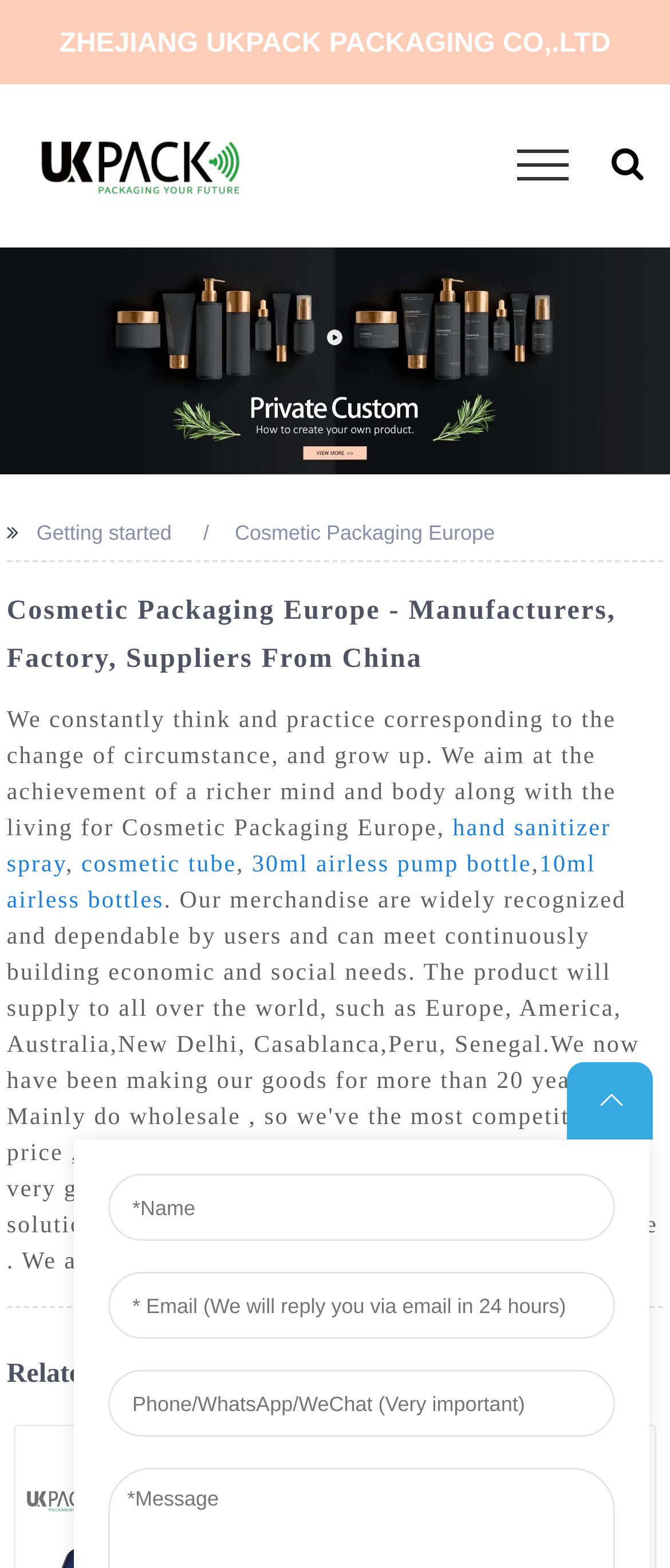What type of products are listed under 'Related Products'?
Please give a detailed and elaborate answer to the question based on the image.

I inferred the type of products listed under 'Related Products' by looking at the links and text elements, which suggest that they are related to cosmetic bottles and containers.